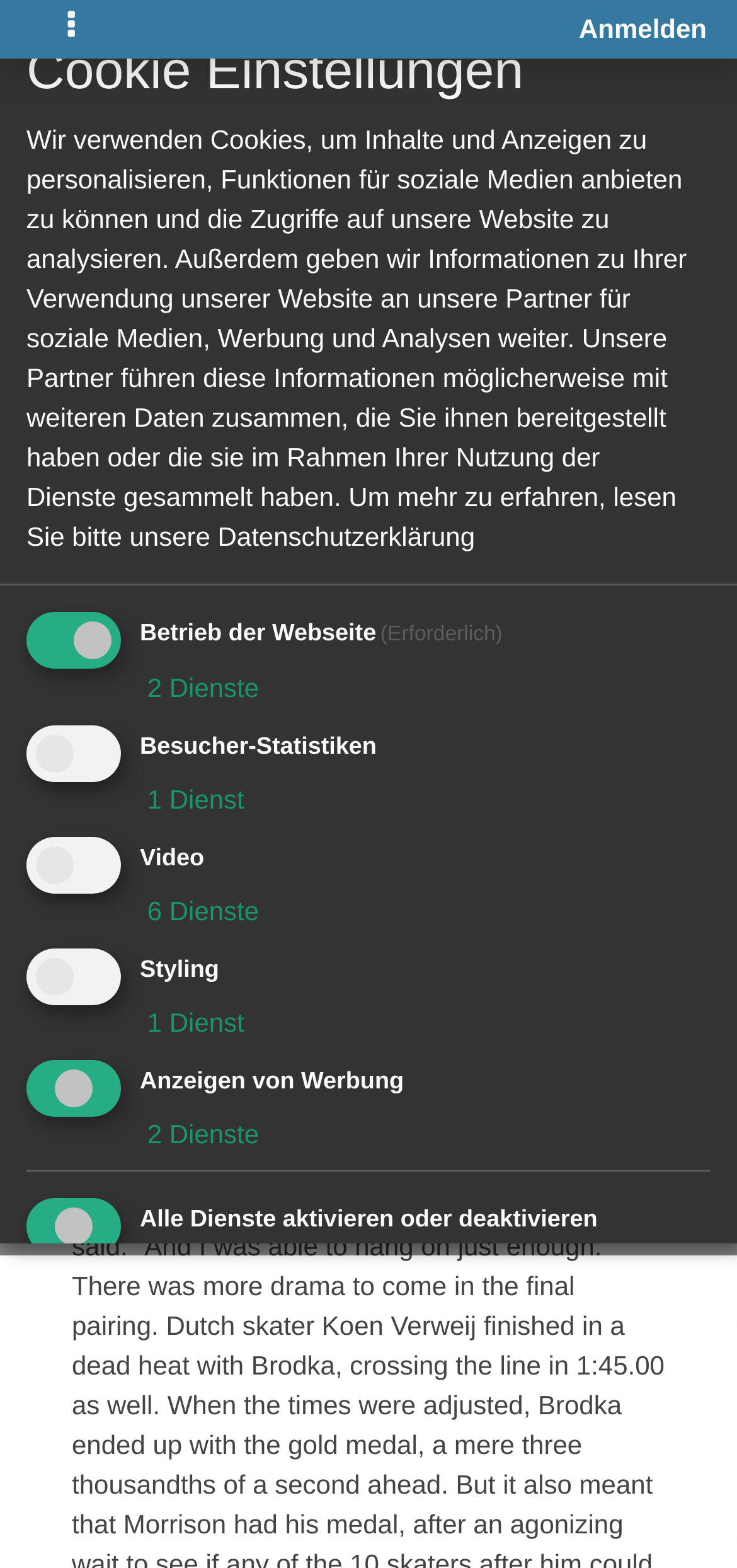What is the date of the post?
Examine the image and provide an in-depth answer to the question.

I found the static text element with the date '11.11.2019 02:15' and extracted the date part from it.